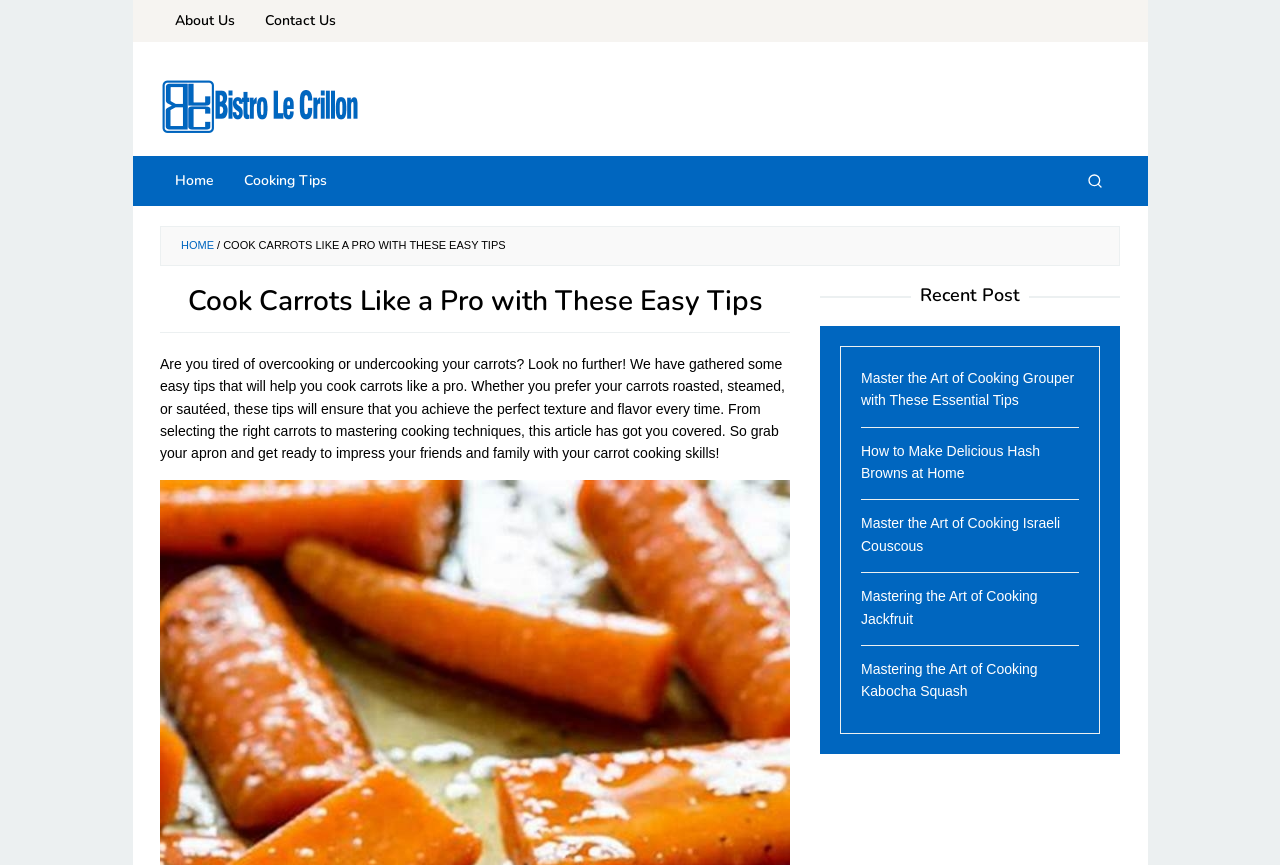Locate the primary headline on the webpage and provide its text.

Cook Carrots Like a Pro with These Easy Tips